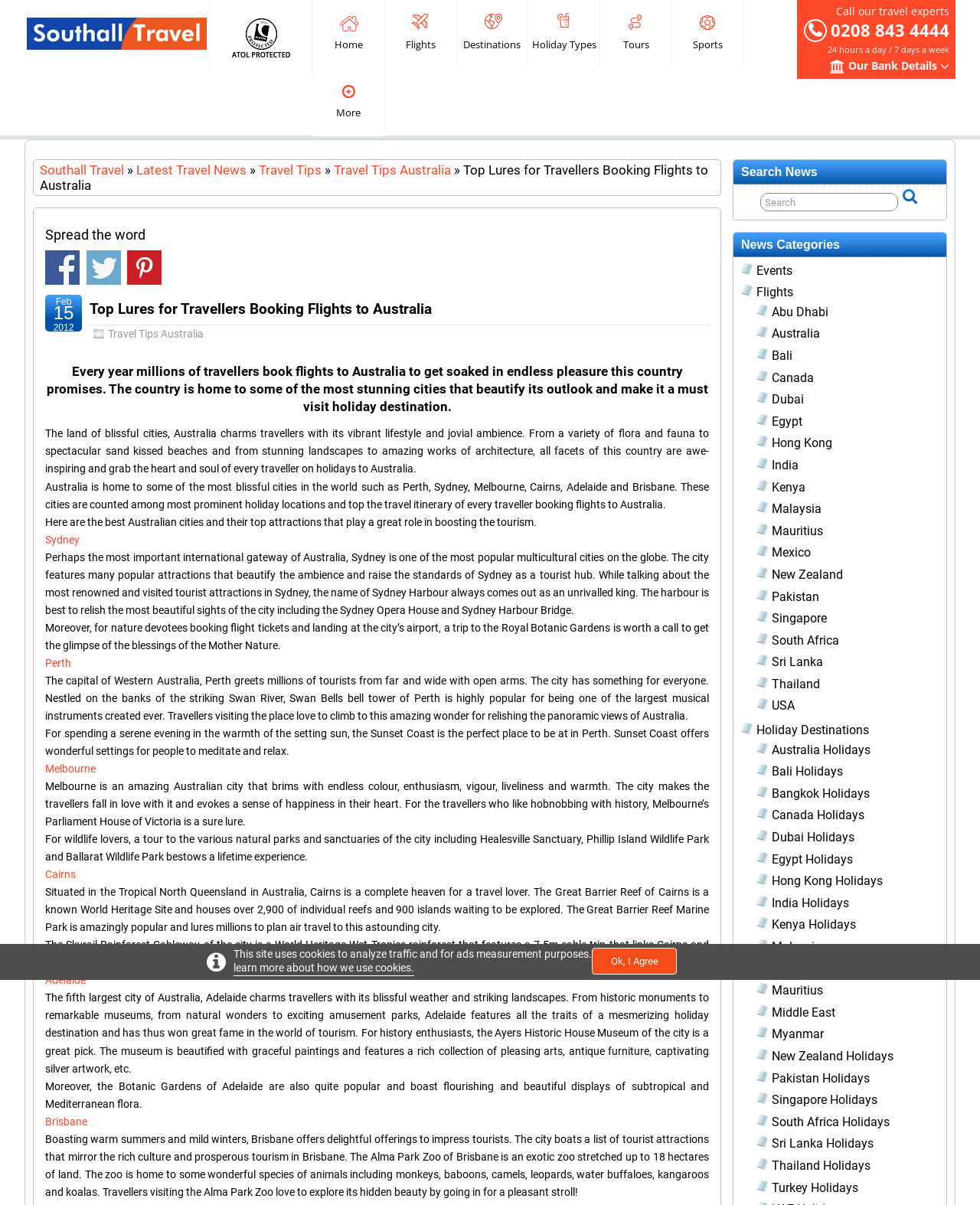How many links are there in the 'News Categories' section?
Answer the question with a single word or phrase derived from the image.

15